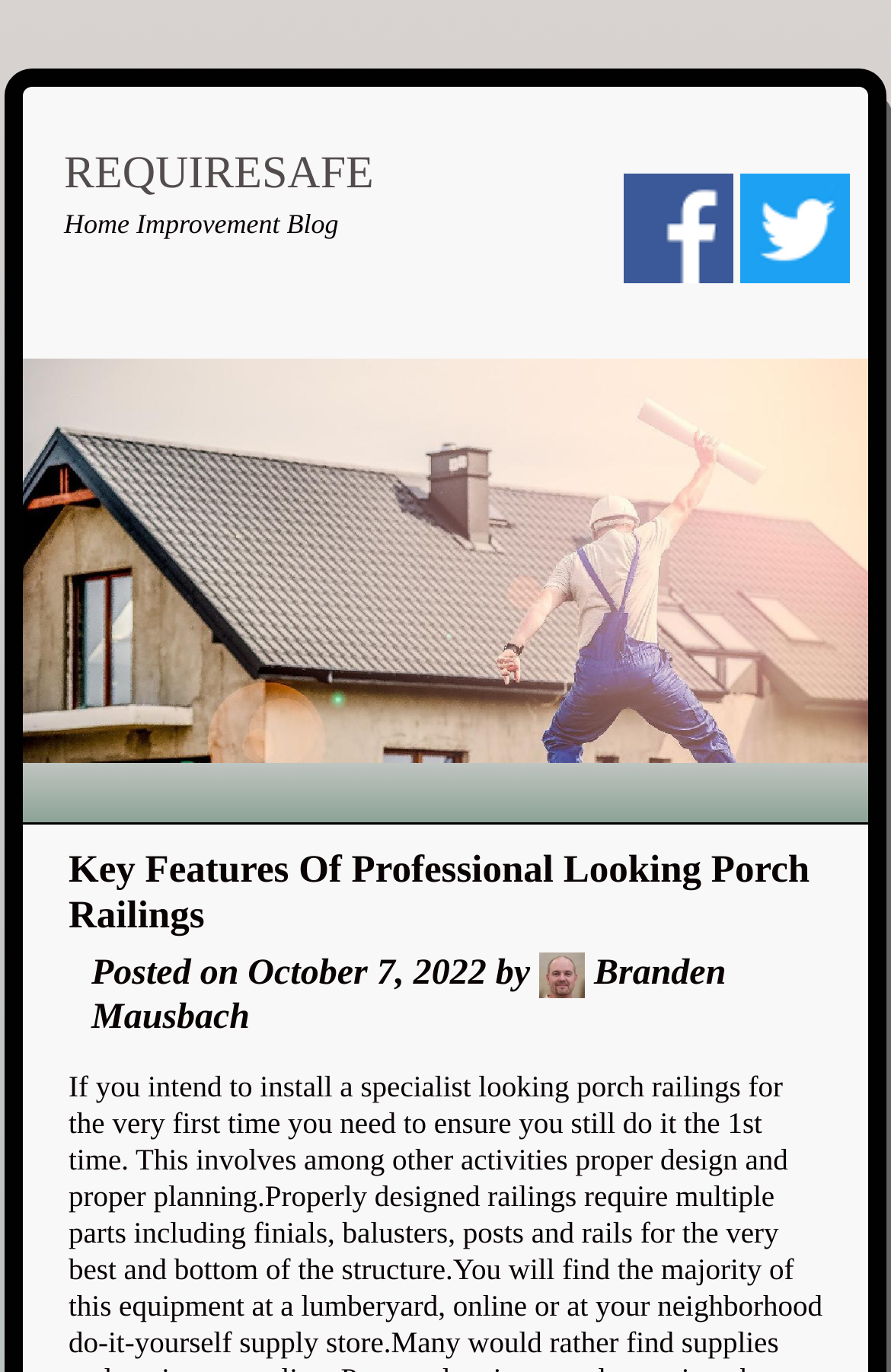What is the date of the post?
From the screenshot, supply a one-word or short-phrase answer.

October 7, 2022